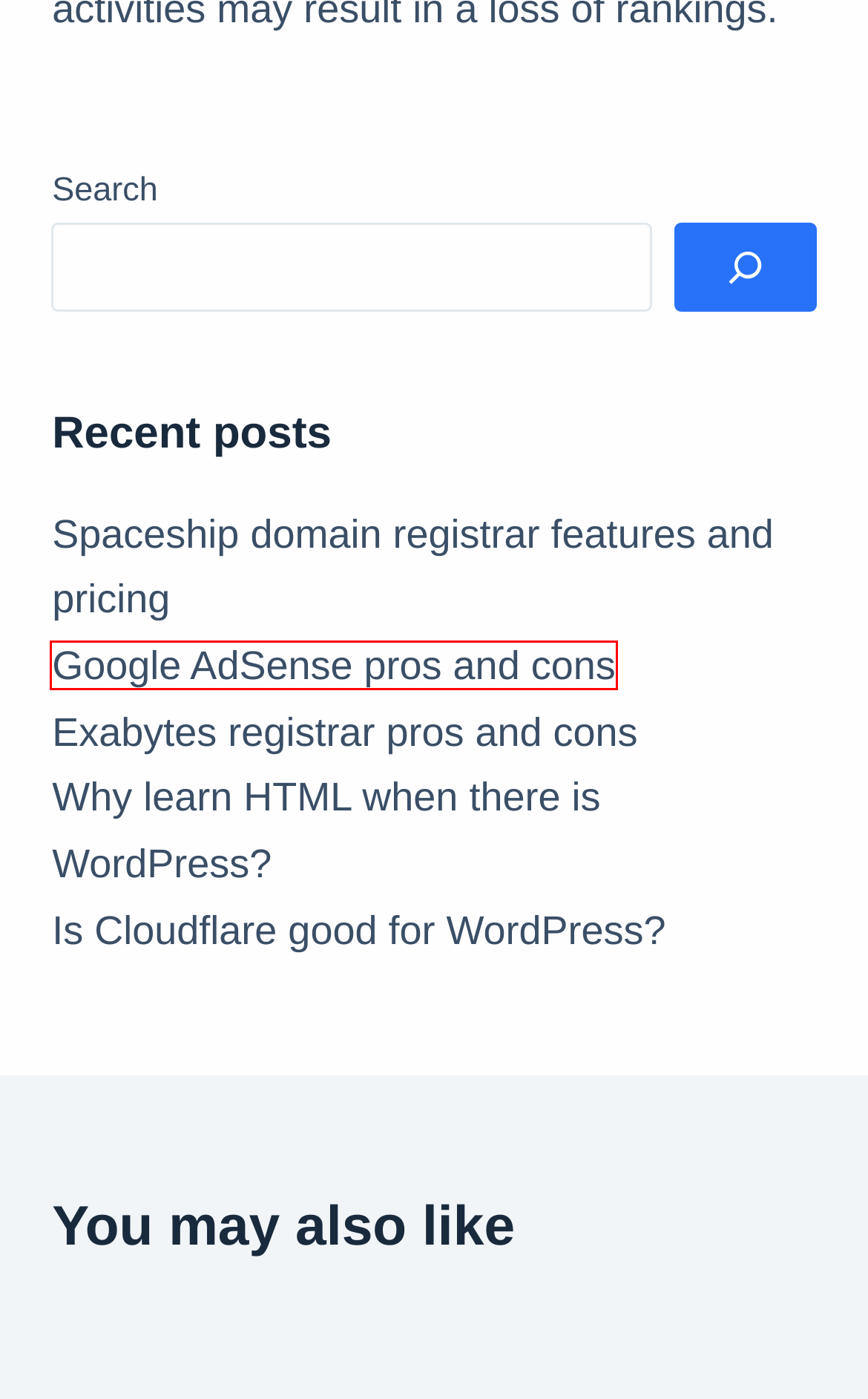You are given a screenshot of a webpage with a red rectangle bounding box around a UI element. Select the webpage description that best matches the new webpage after clicking the element in the bounding box. Here are the candidates:
A. Pramod, Author at WPTLS
B. 5 Best Wordfence alternative plugins
C. Google AdSense pros and cons
D. Is Cloudflare good for WordPress?
E. Is Bluehost good for Blogging?
F. Why learn HTML when there is WordPress?
G. About Us - WPTLS
H. Exabytes registrar pros and cons

C